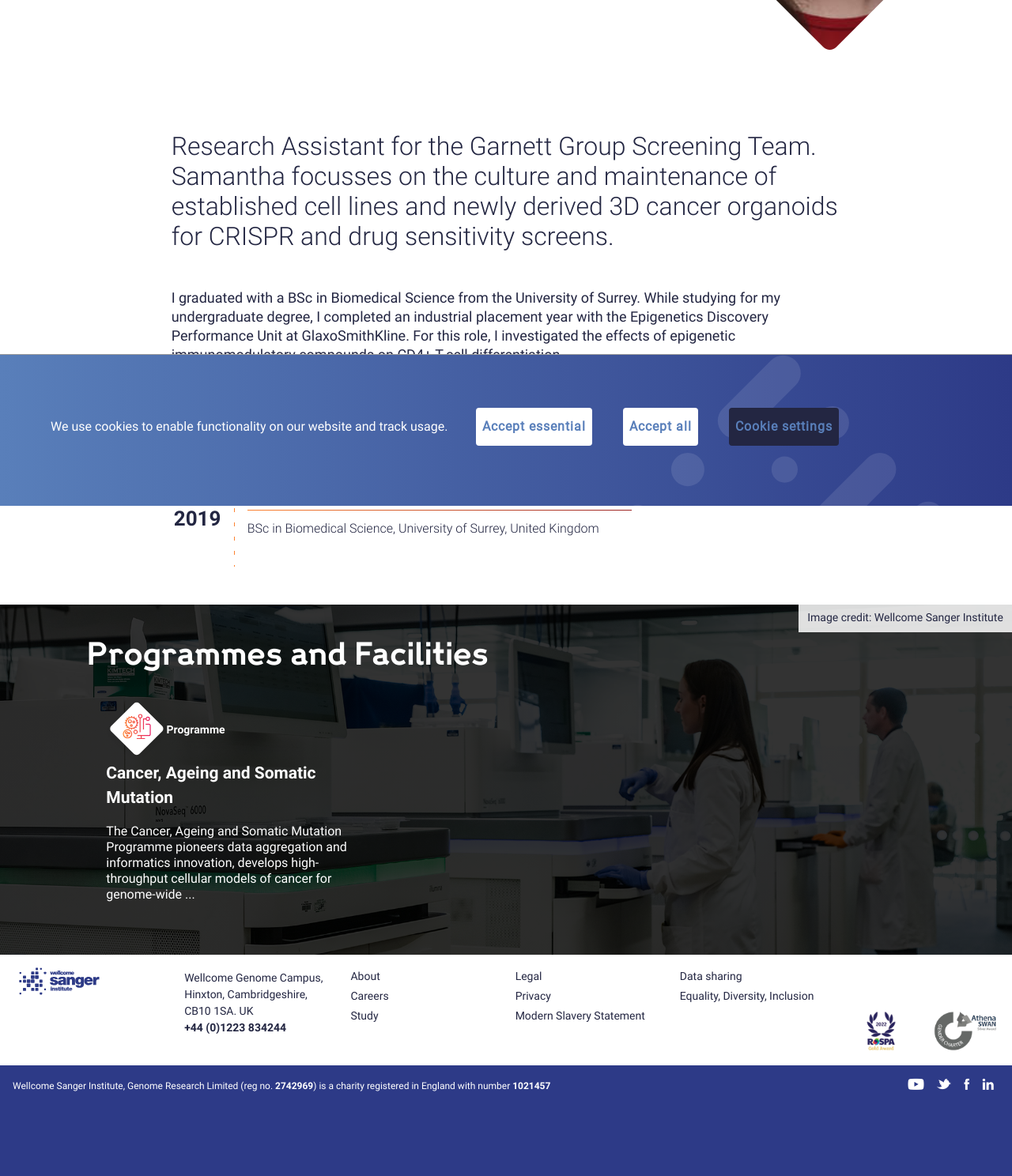Can you find the bounding box coordinates for the UI element given this description: "About"? Provide the coordinates as four float numbers between 0 and 1: [left, top, right, bottom].

[0.345, 0.825, 0.377, 0.836]